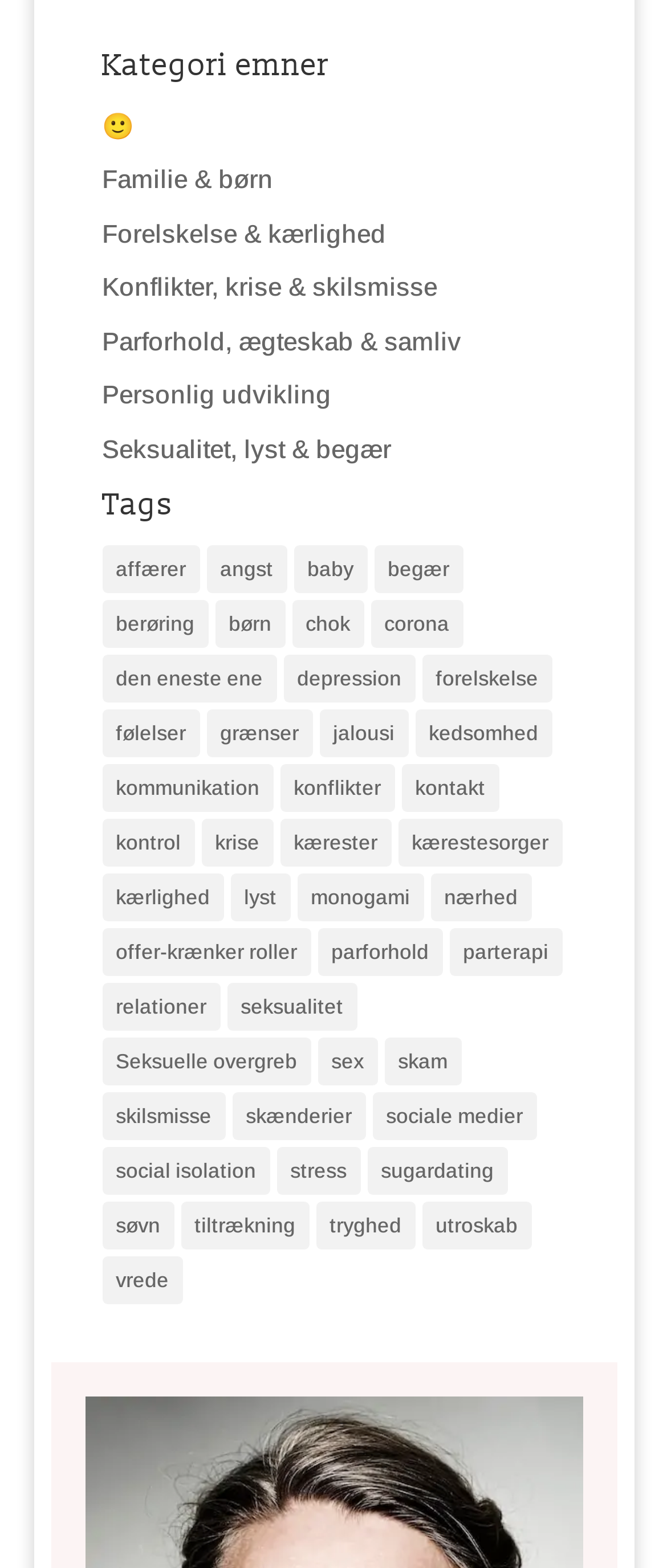Please identify the bounding box coordinates of where to click in order to follow the instruction: "Click on 'Personlig udvikling'".

[0.153, 0.242, 0.496, 0.261]